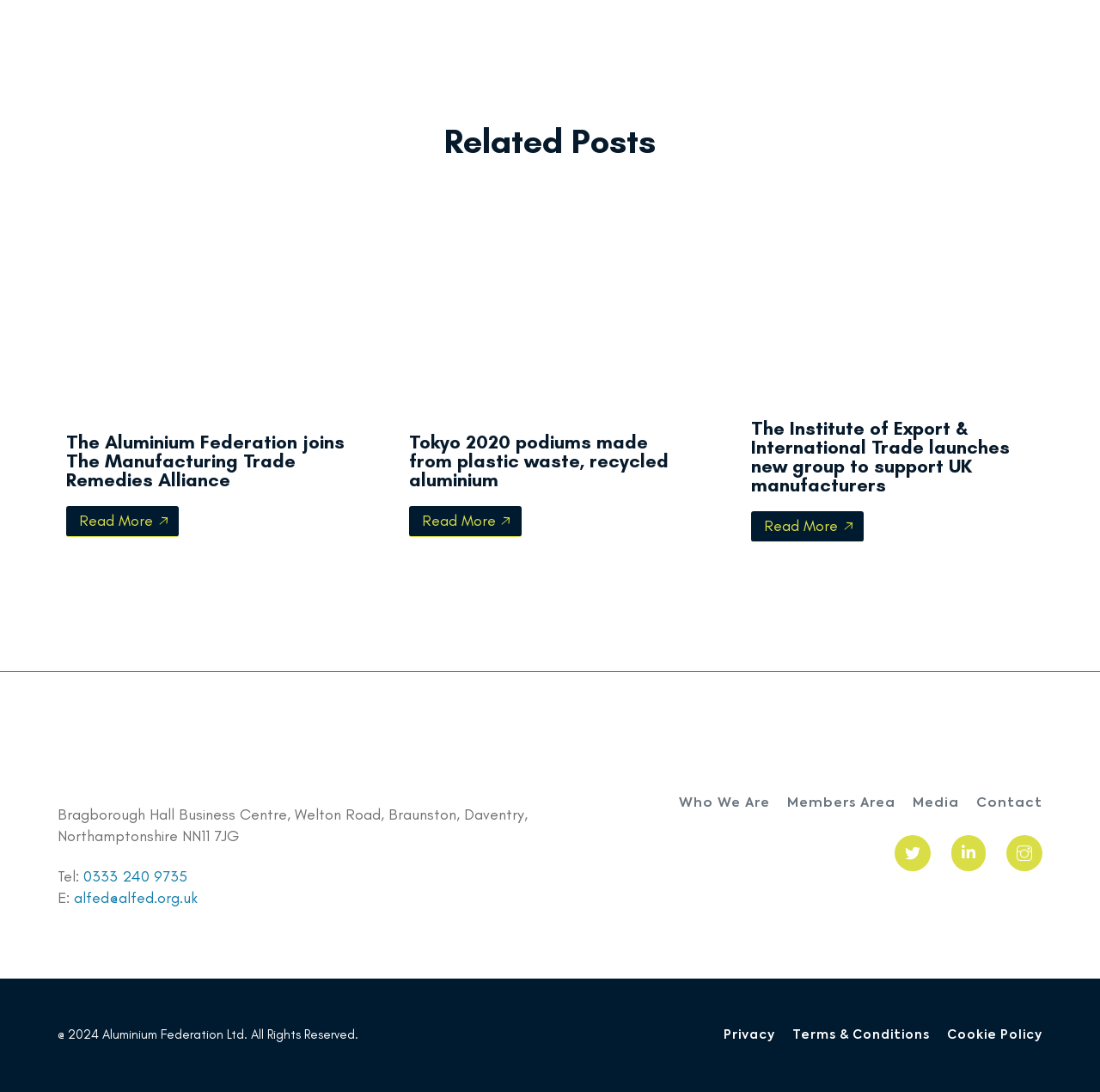Determine the bounding box coordinates for the region that must be clicked to execute the following instruction: "Contact Aluminium Federation".

[0.888, 0.713, 0.948, 0.757]